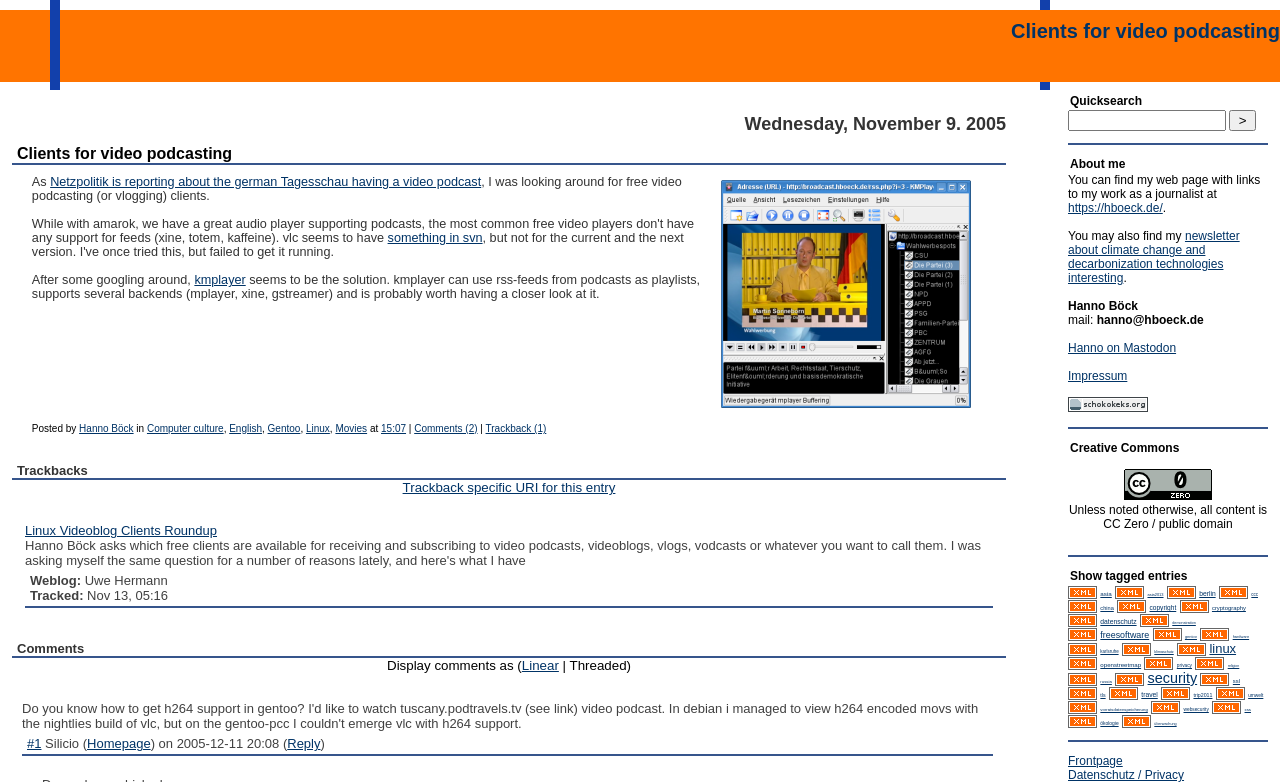Can you specify the bounding box coordinates of the area that needs to be clicked to fulfill the following instruction: "Reply to a comment"?

[0.224, 0.941, 0.25, 0.96]